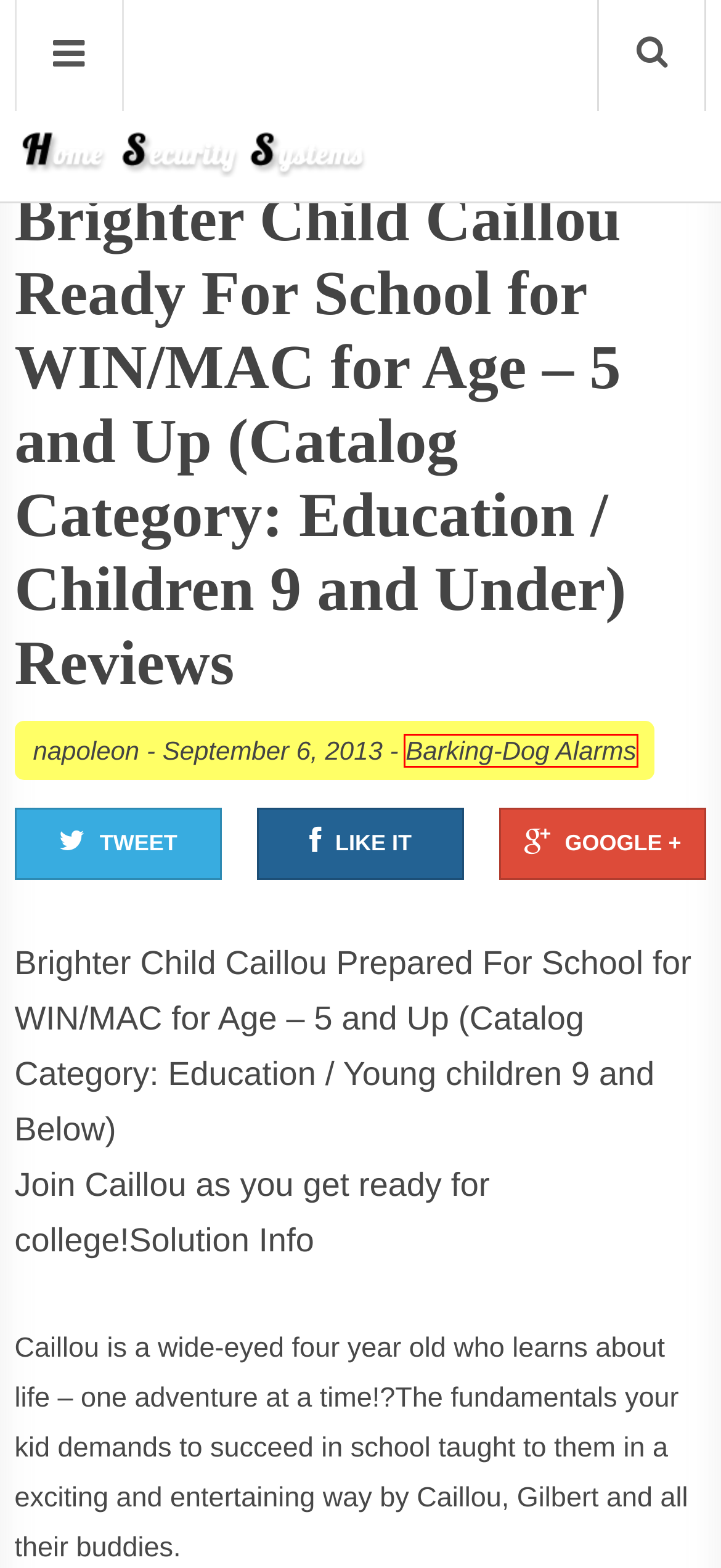Examine the screenshot of a webpage with a red bounding box around an element. Then, select the webpage description that best represents the new page after clicking the highlighted element. Here are the descriptions:
A. Catalog - Home Security SystemsHome Security Systems
B. Child - Home Security SystemsHome Security Systems
C. Education - Home Security SystemsHome Security Systems
D. School - Home Security SystemsHome Security Systems
E. 150 Watt Police Siren & Speaker Hand Controlled - Home Security SystemsHome Security Systems
F. CCTV, Alarm System, Security Cameras & Burglar Alarms -Home Security Systems
G. Barking-Dog Alarms - Home Security SystemsHome Security Systems
H. Brighter - Home Security SystemsHome Security Systems

G